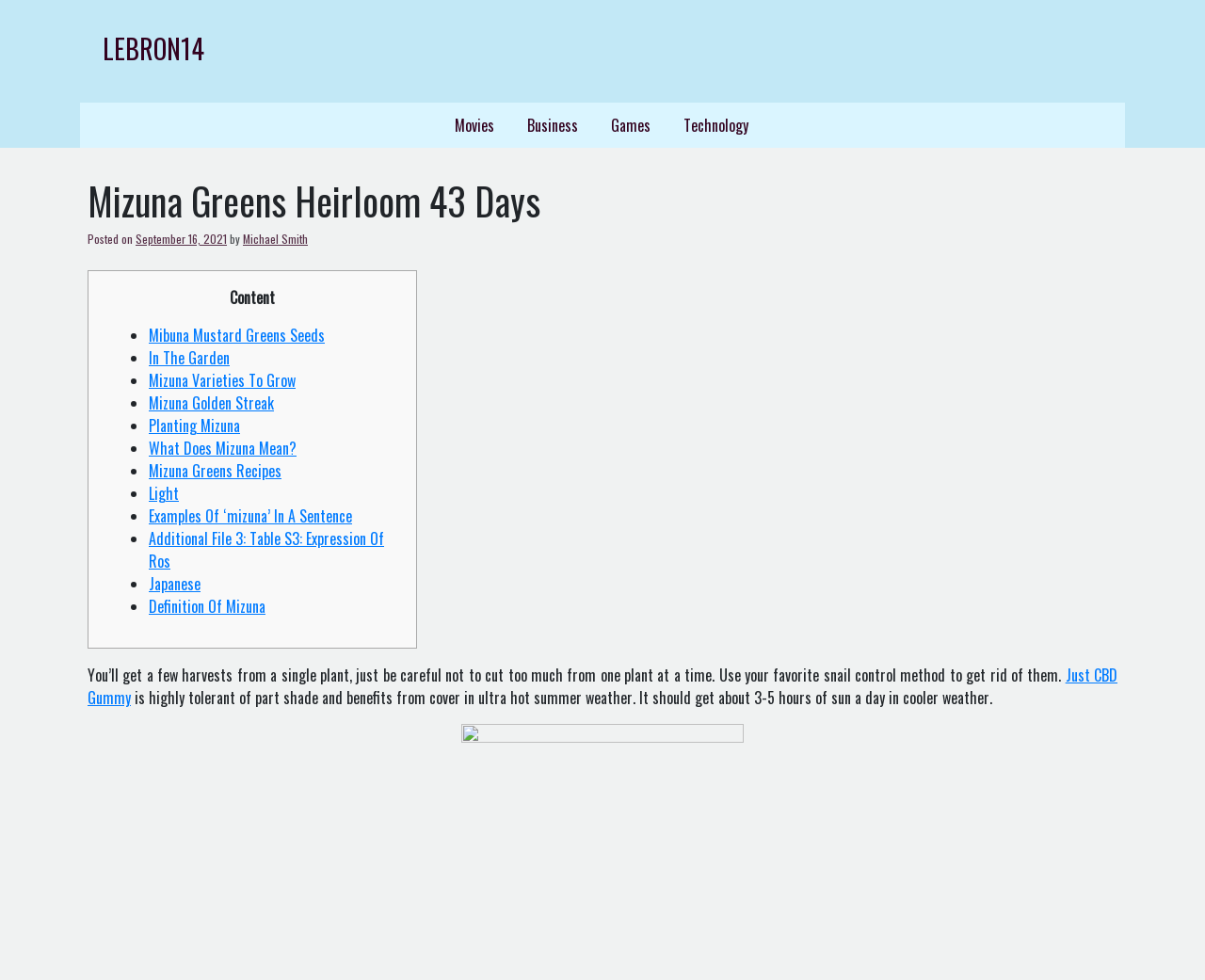Using the information in the image, give a detailed answer to the following question: What is the author's name?

The webpage mentions 'Posted on September 16, 2021 by Michael Smith', indicating that the author's name is Michael Smith.